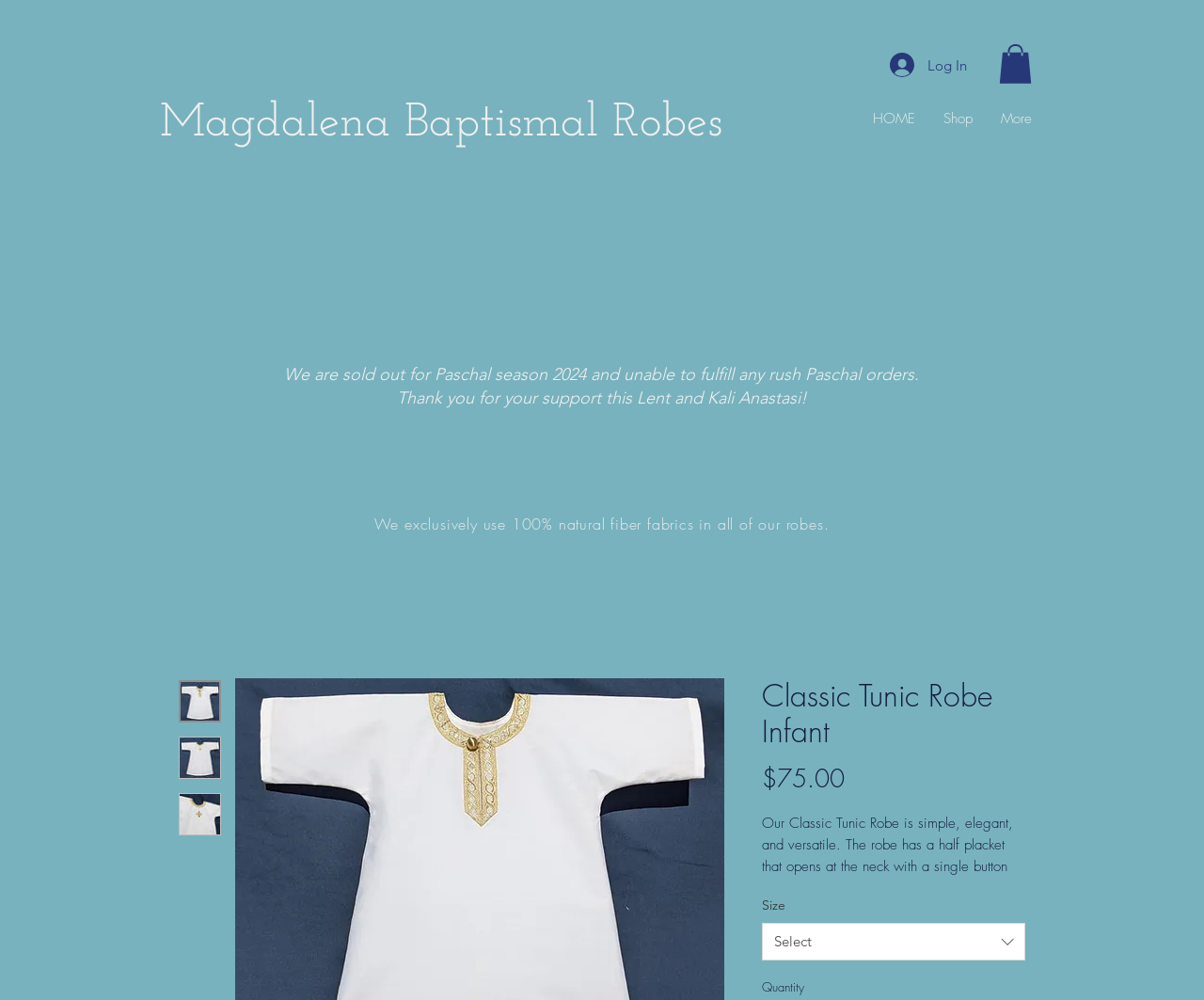Please answer the following question as detailed as possible based on the image: 
What is the price of the Classic Tunic Robe Infant?

I found this information in the StaticText element with the text '$75.00' which is located at the coordinates [0.633, 0.763, 0.702, 0.795] and is related to the heading 'Classic Tunic Robe Infant'.